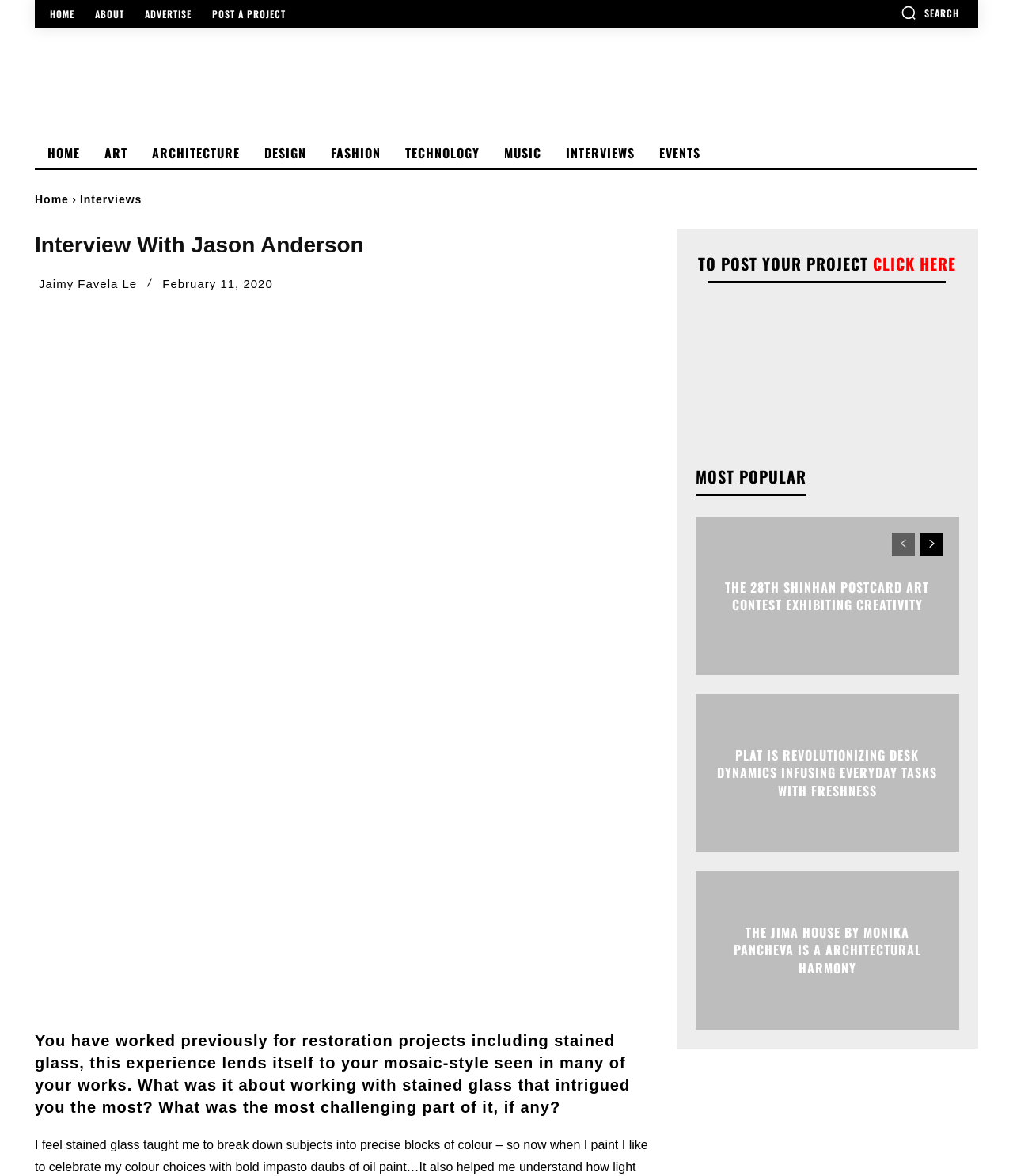Please determine the bounding box coordinates of the element's region to click in order to carry out the following instruction: "Share this article on Facebook". The coordinates should be four float numbers between 0 and 1, i.e., [left, top, right, bottom].

[0.129, 0.26, 0.218, 0.287]